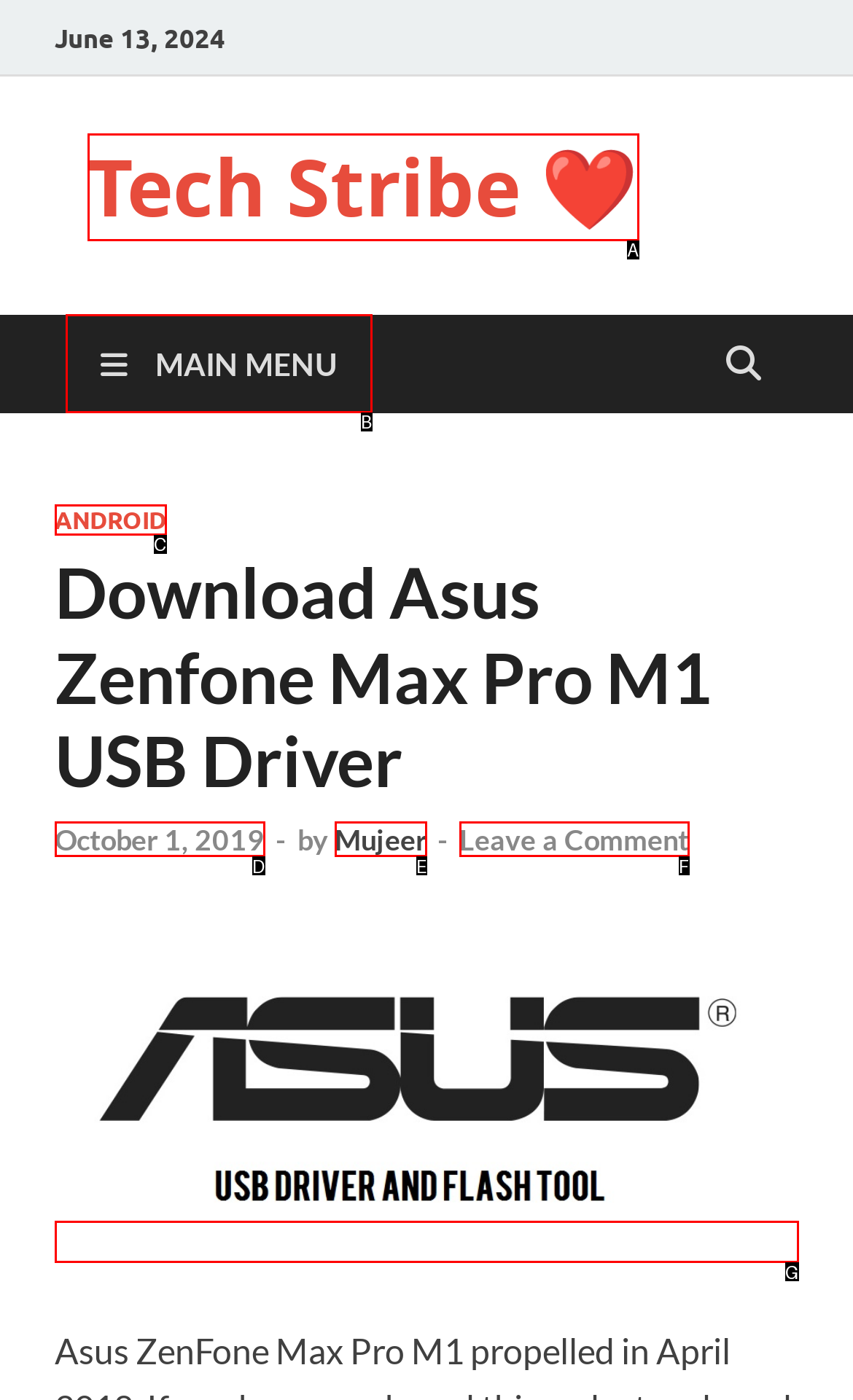Find the HTML element that matches the description: October 1, 2019October 1, 2019
Respond with the corresponding letter from the choices provided.

D